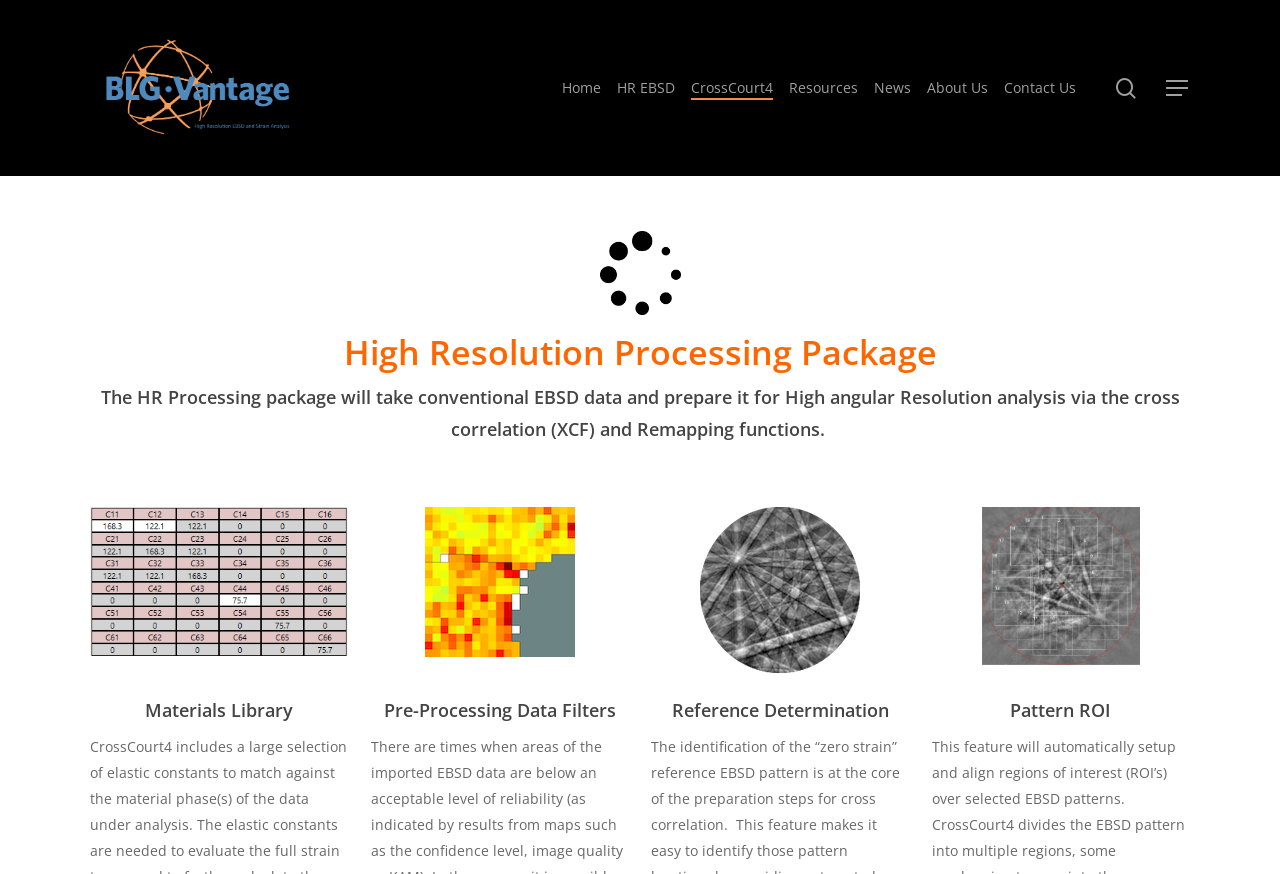How many main sections are there on the webpage?
Based on the screenshot, provide a one-word or short-phrase response.

5